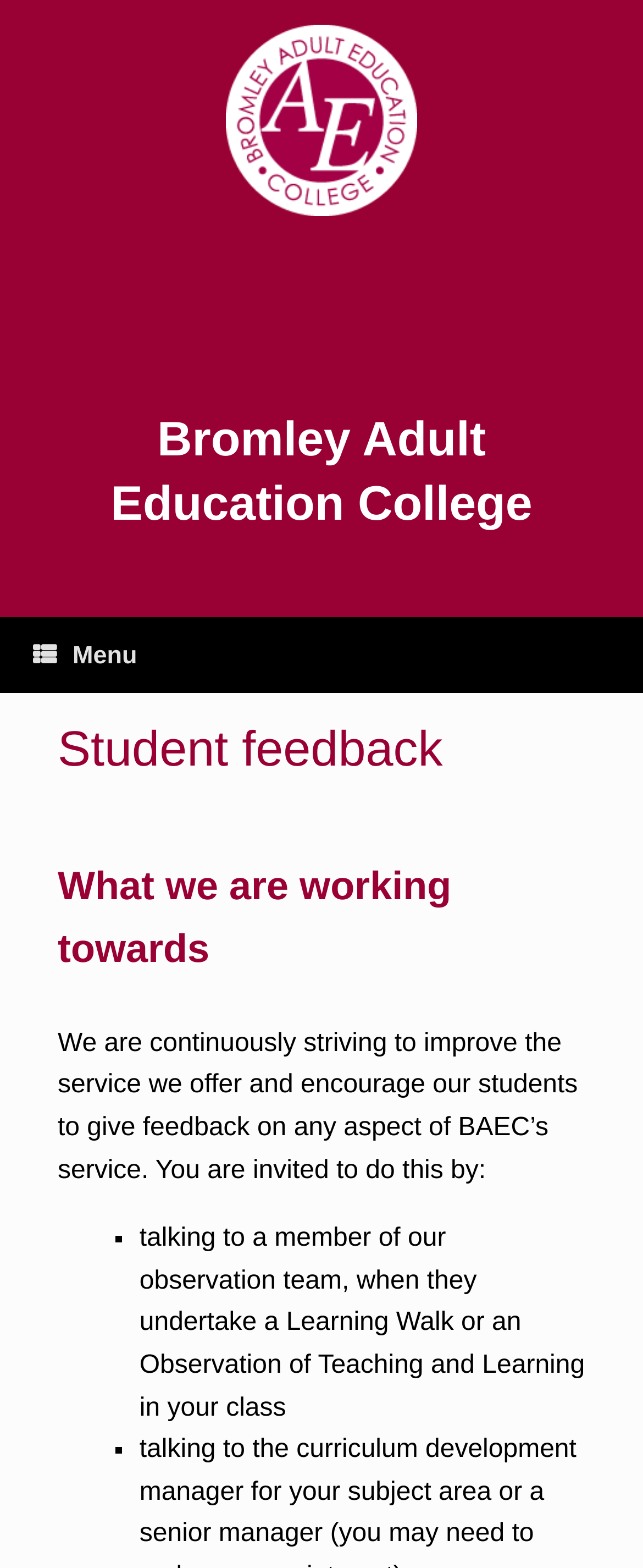Find the UI element described as: "Menu" and predict its bounding box coordinates. Ensure the coordinates are four float numbers between 0 and 1, [left, top, right, bottom].

[0.0, 0.393, 0.265, 0.441]